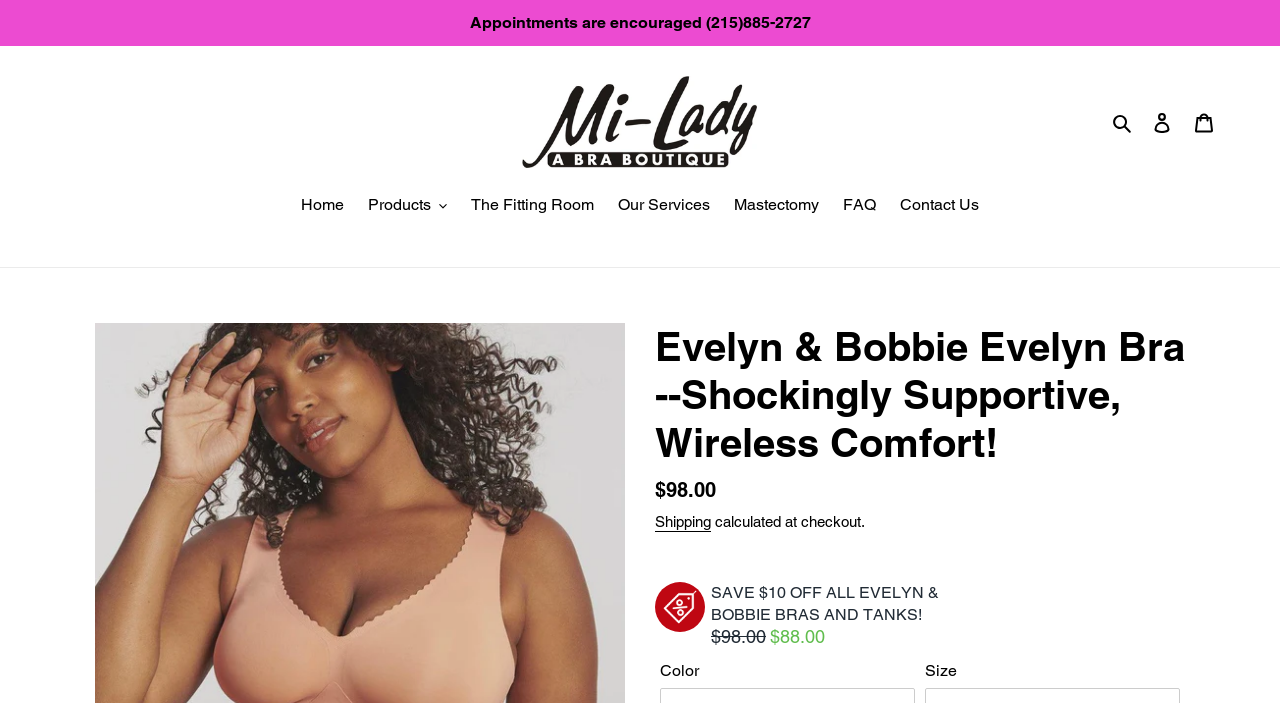Identify the bounding box coordinates of the section that should be clicked to achieve the task described: "View 'Cart'".

[0.924, 0.142, 0.957, 0.205]